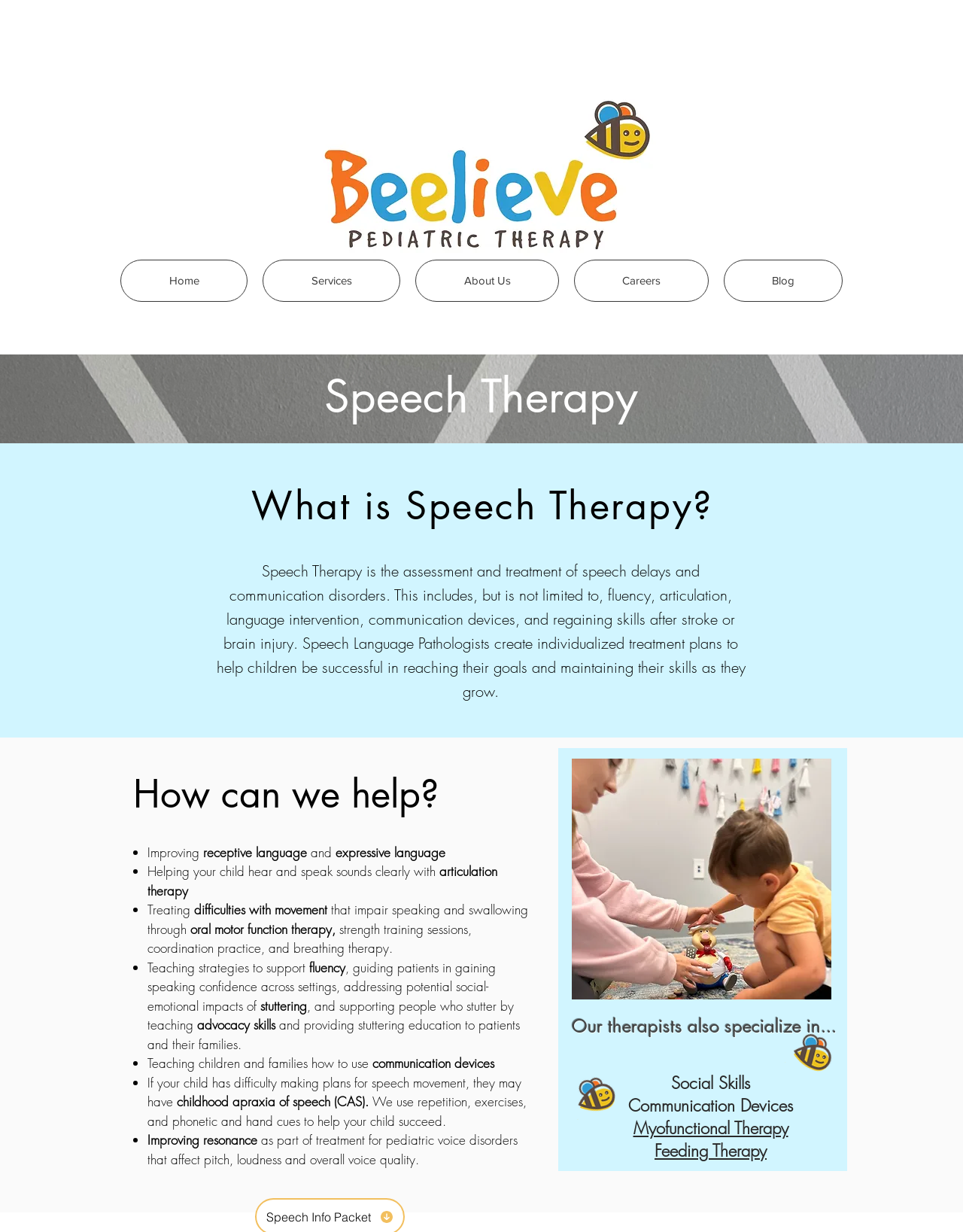Identify the bounding box coordinates for the UI element described as: "Travels".

None